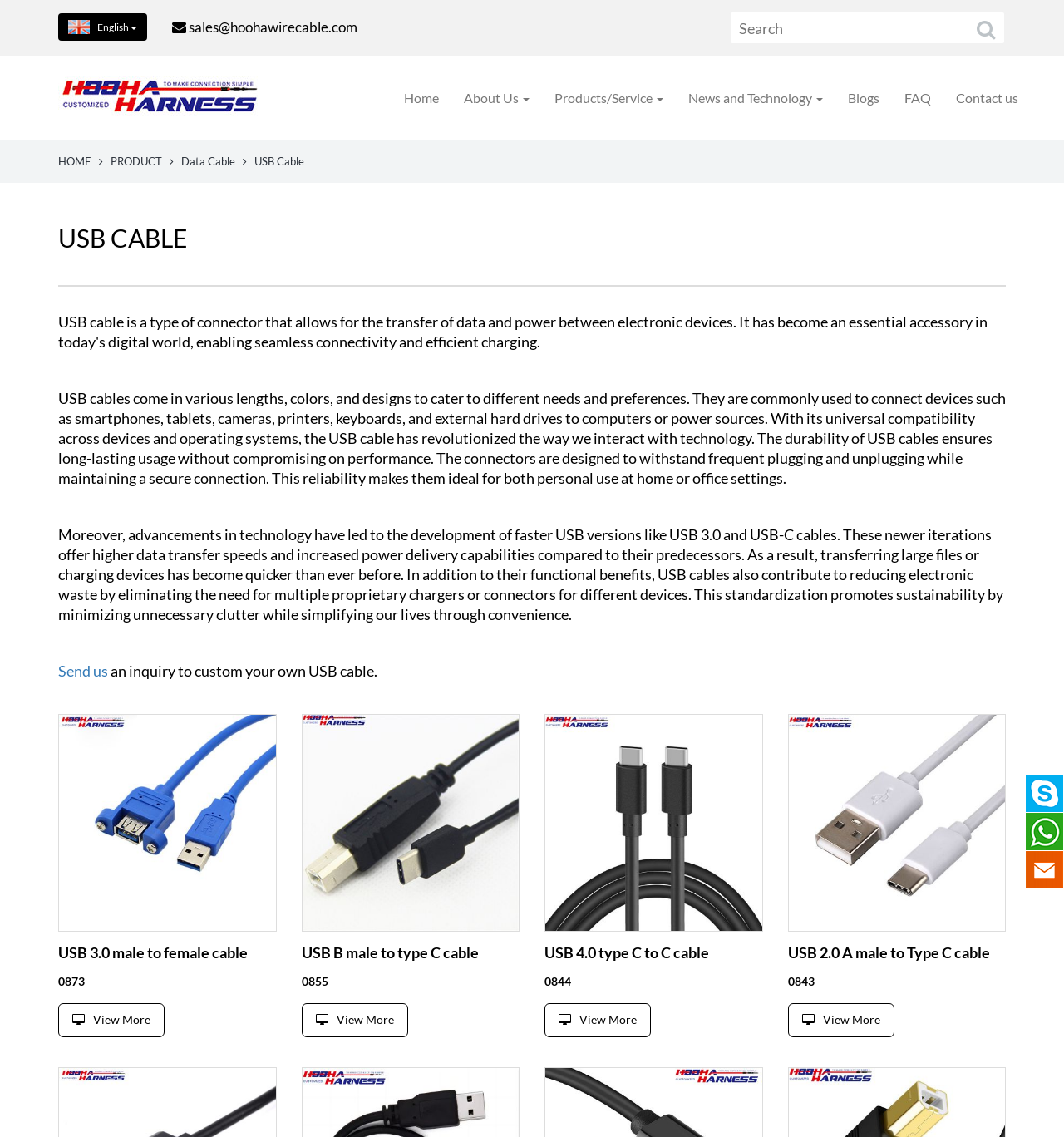Determine the bounding box for the UI element described here: "sales@hoohawirecable.com".

[0.177, 0.016, 0.336, 0.031]